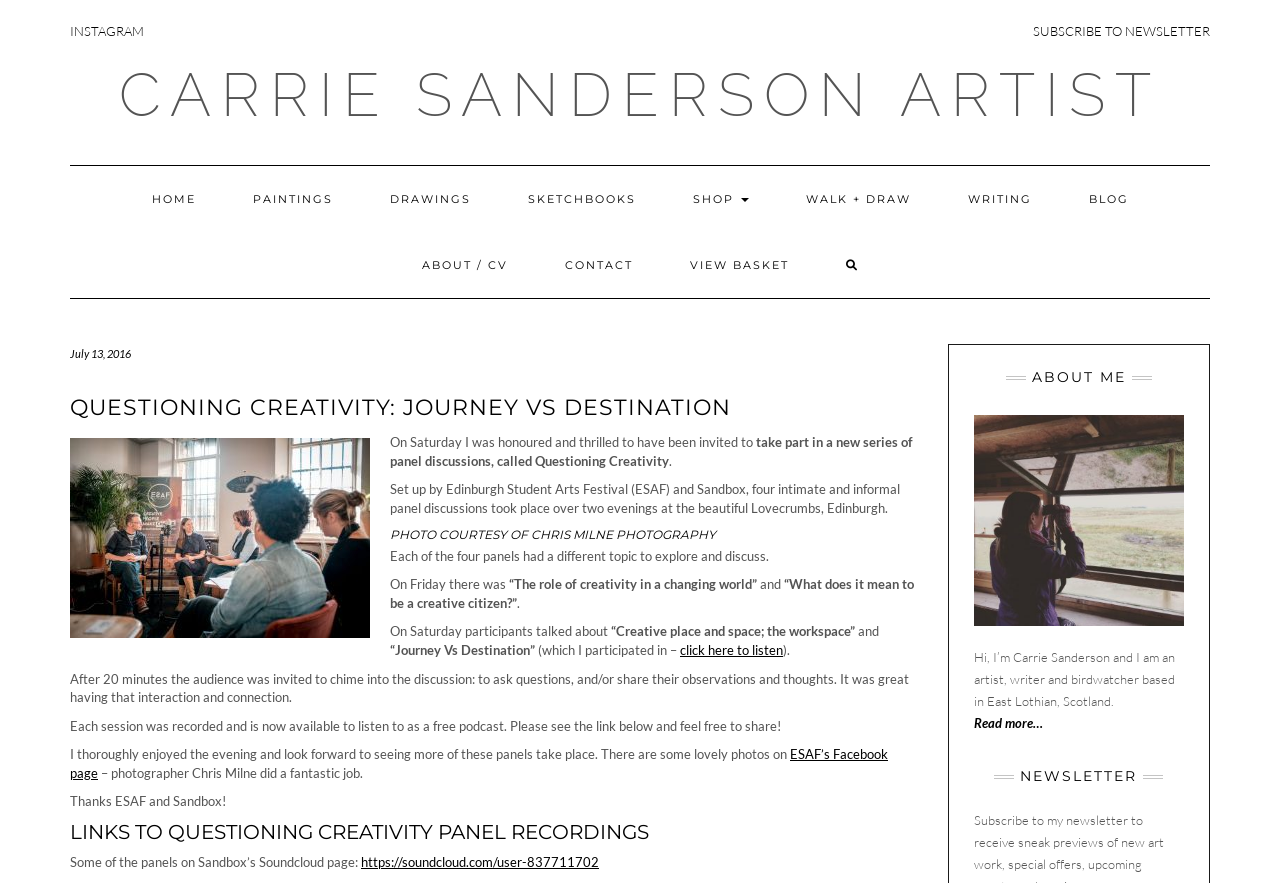What is the profession of the author of the webpage?
Refer to the screenshot and answer in one word or phrase.

Artist, writer and birdwatcher